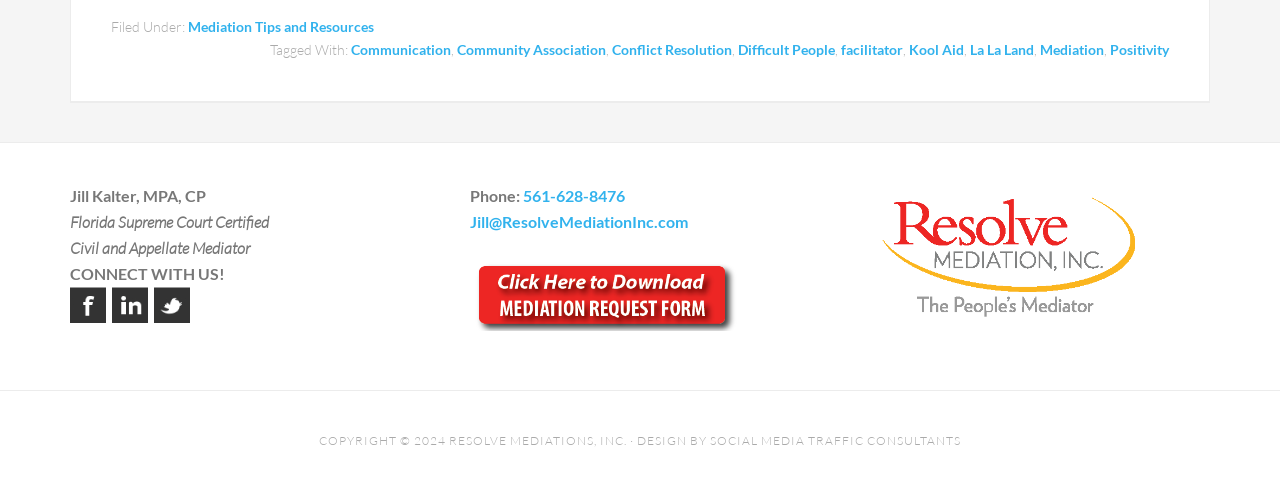What is the email address of Jill Kalter?
Using the image as a reference, deliver a detailed and thorough answer to the question.

The email address of Jill Kalter can be found on the webpage, which is 'Jill@ResolveMediationInc.com', as indicated by the link.